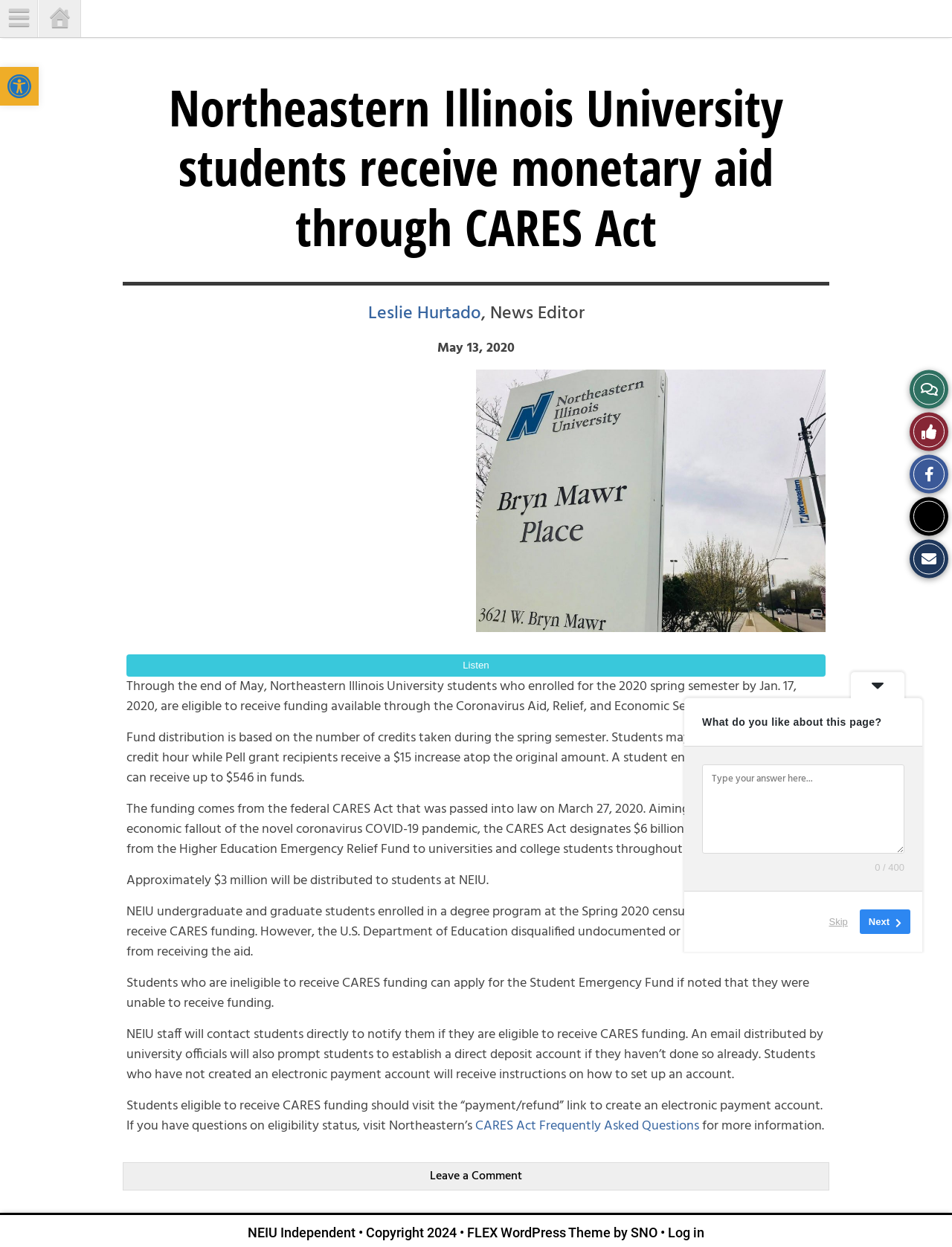Identify the bounding box coordinates necessary to click and complete the given instruction: "Leave a comment".

[0.452, 0.935, 0.548, 0.951]